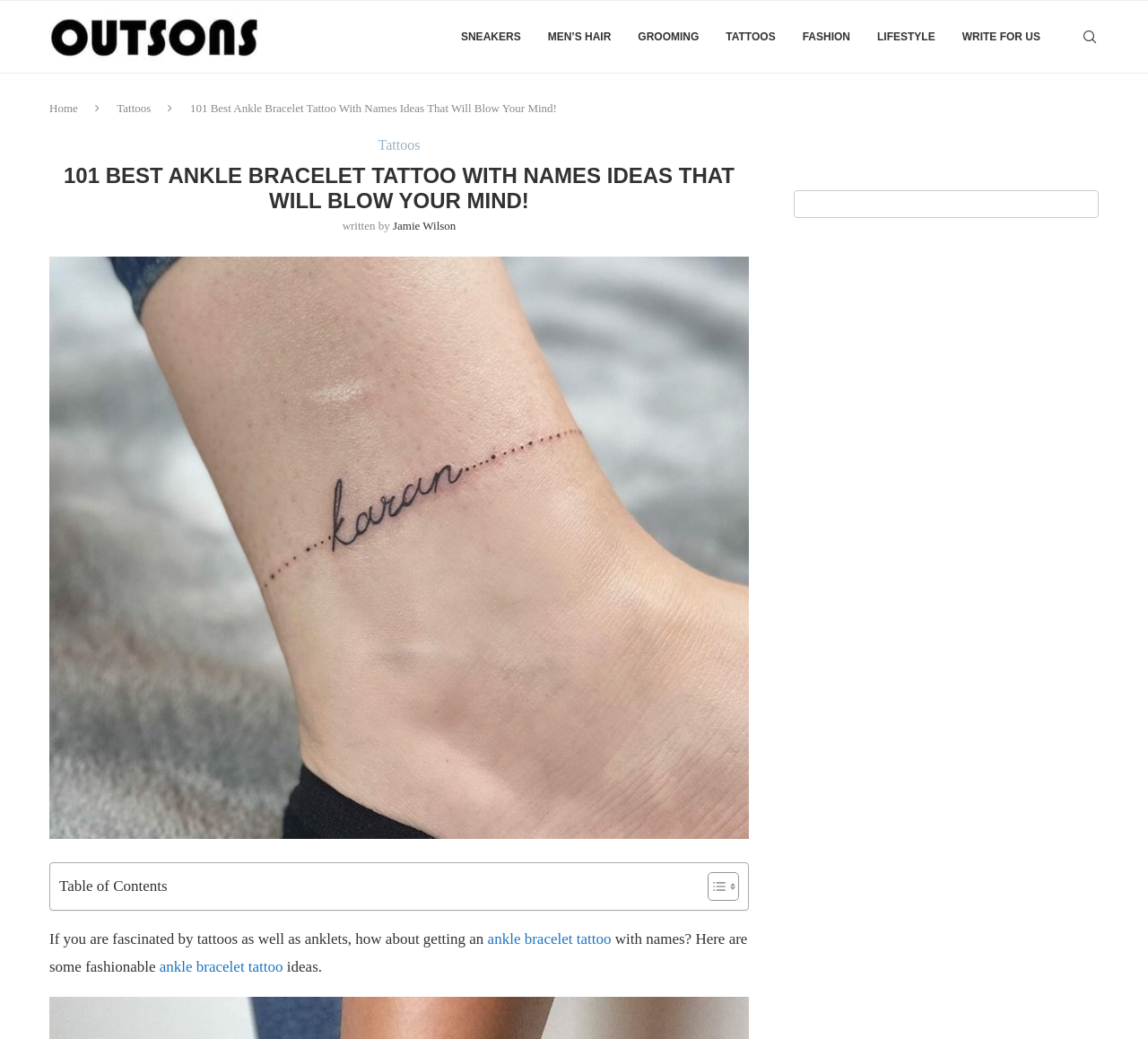What is the section below the title?
Identify the answer in the screenshot and reply with a single word or phrase.

Table of Contents